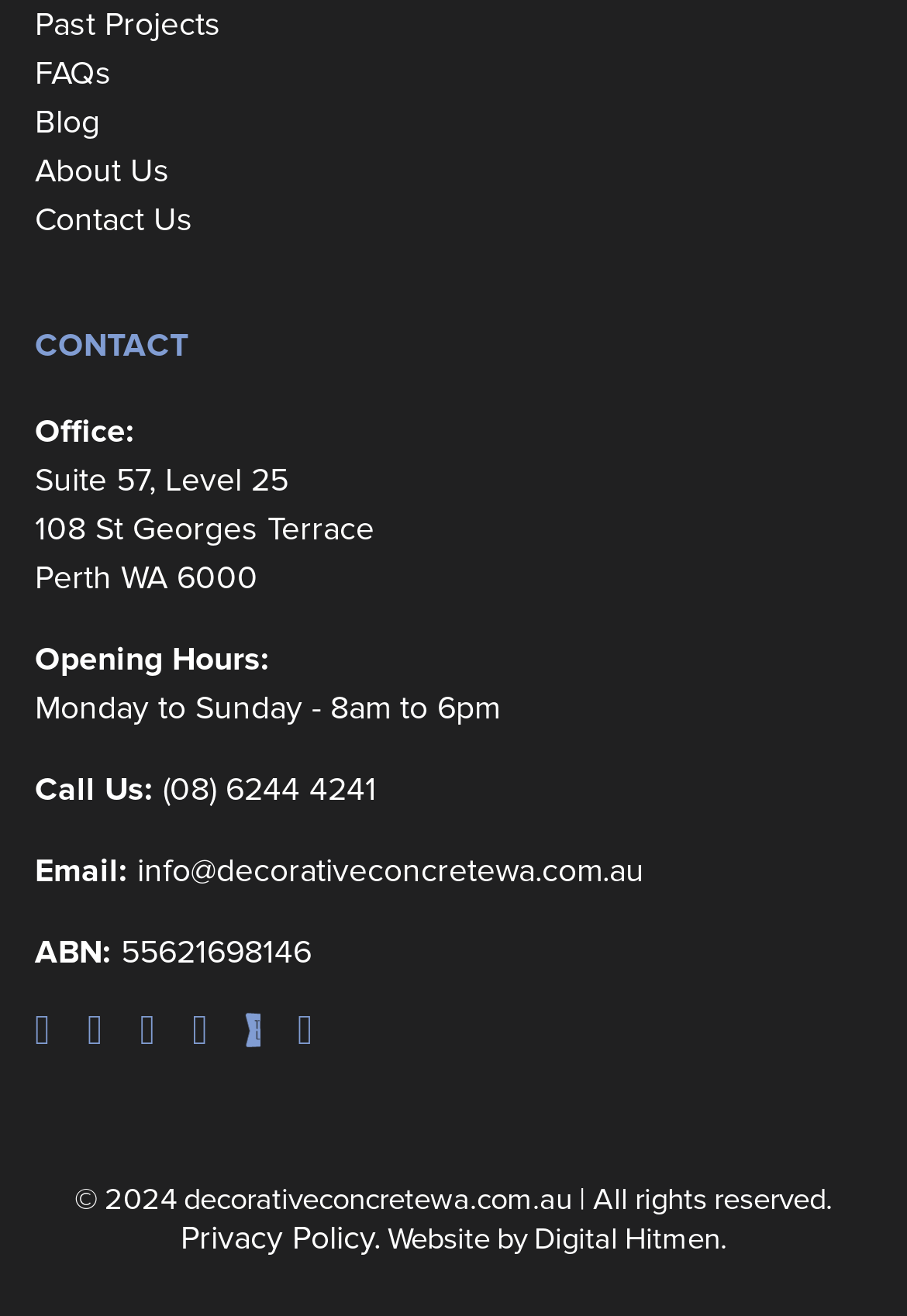Locate the UI element described by (08) 6244 4241 and provide its bounding box coordinates. Use the format (top-left x, top-left y, bottom-right x, bottom-right y) with all values as floating point numbers between 0 and 1.

[0.169, 0.585, 0.415, 0.615]